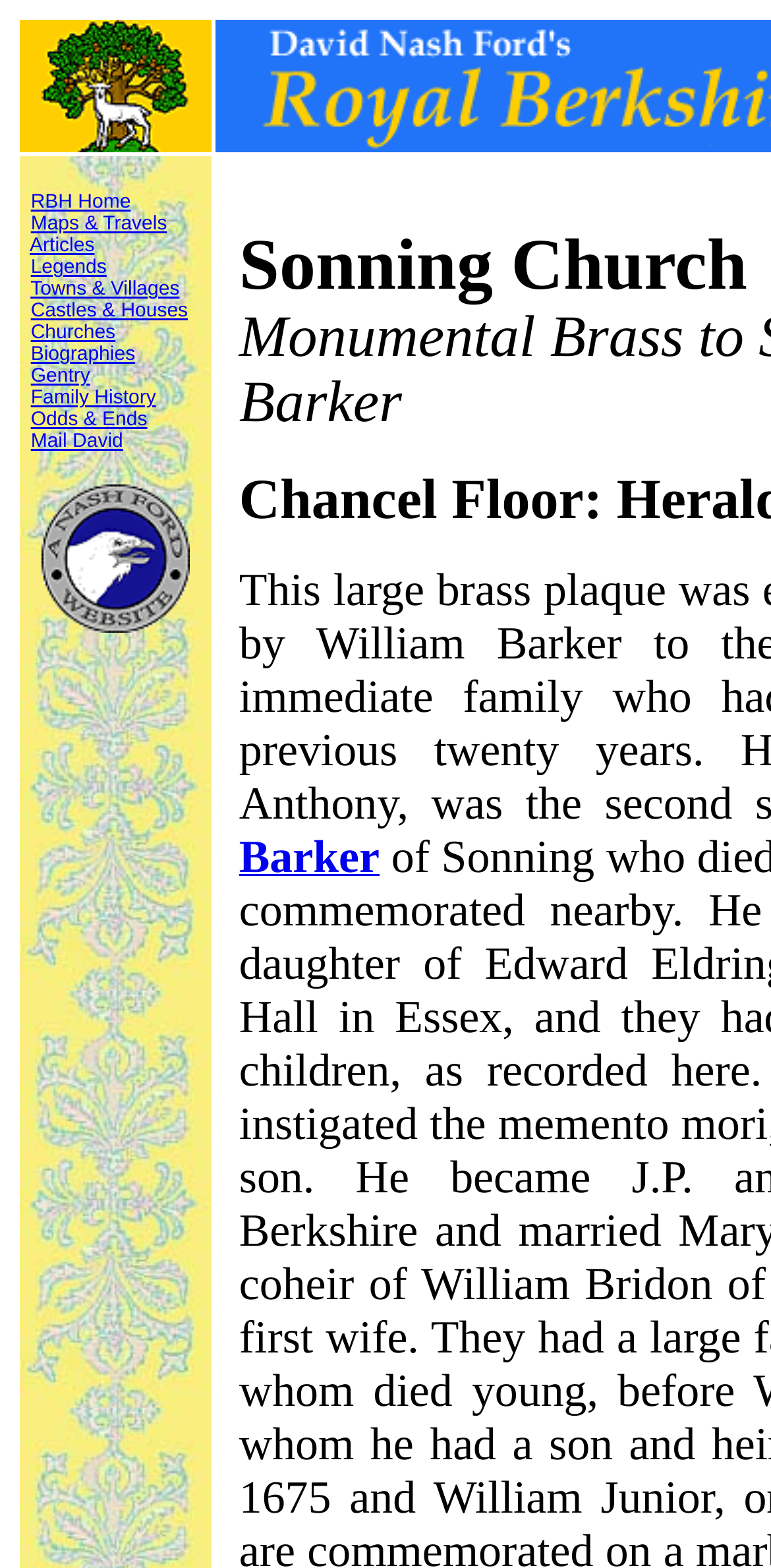Please indicate the bounding box coordinates of the element's region to be clicked to achieve the instruction: "explore Family History". Provide the coordinates as four float numbers between 0 and 1, i.e., [left, top, right, bottom].

[0.04, 0.247, 0.261, 0.275]